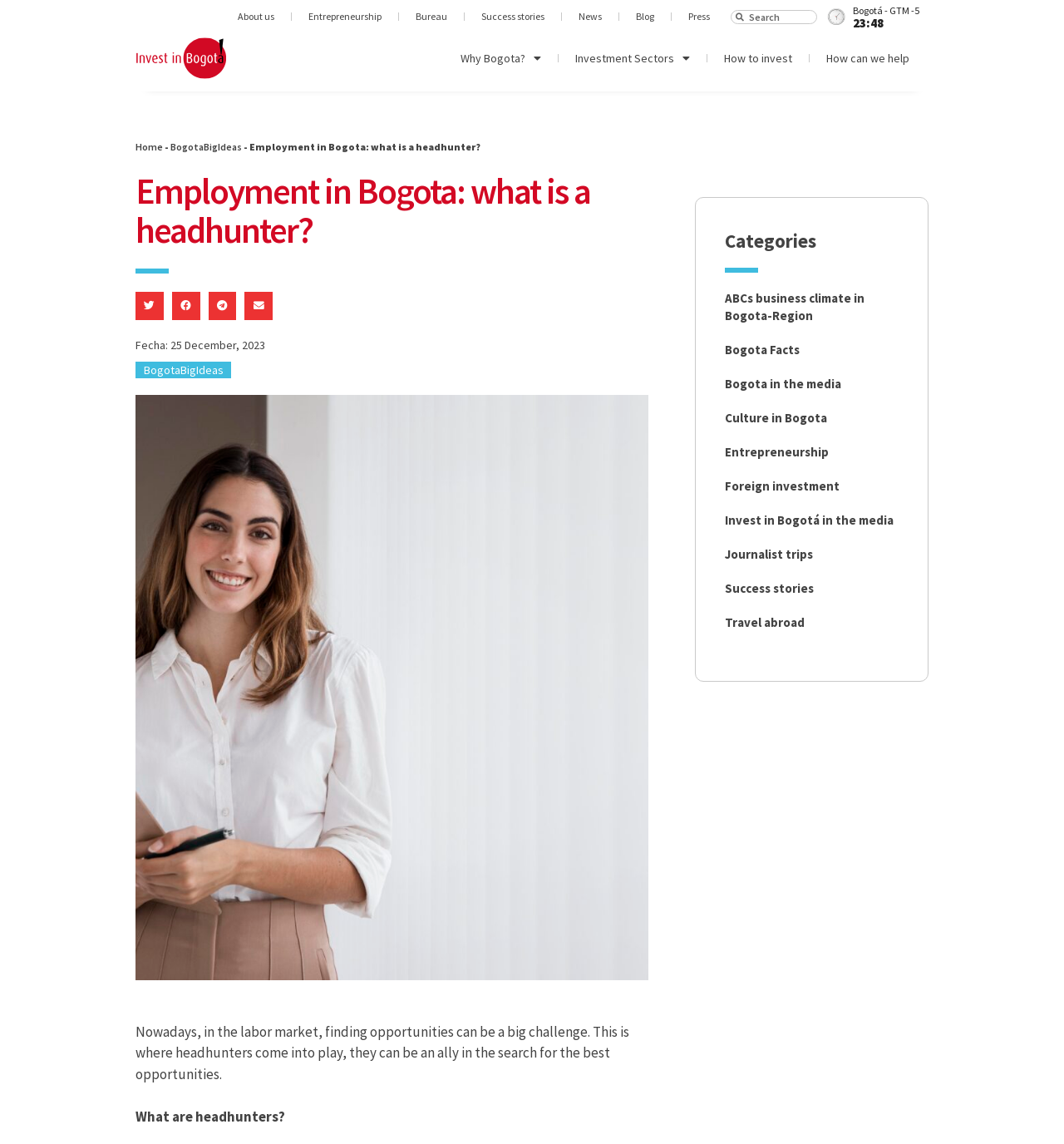Locate the bounding box coordinates of the clickable region necessary to complete the following instruction: "Learn about headhunters". Provide the coordinates in the format of four float numbers between 0 and 1, i.e., [left, top, right, bottom].

[0.127, 0.15, 0.61, 0.219]